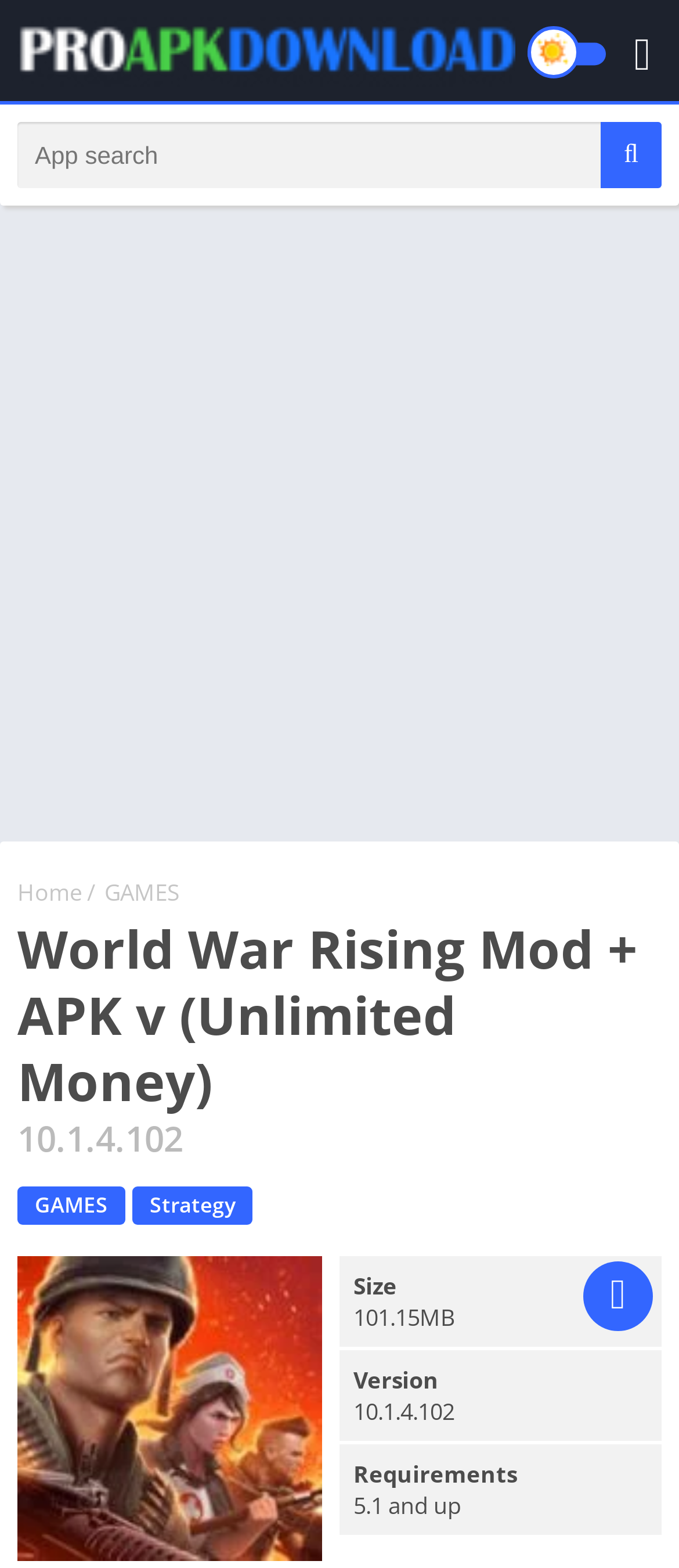Given the description of a UI element: "GAMES", identify the bounding box coordinates of the matching element in the webpage screenshot.

[0.026, 0.757, 0.185, 0.781]